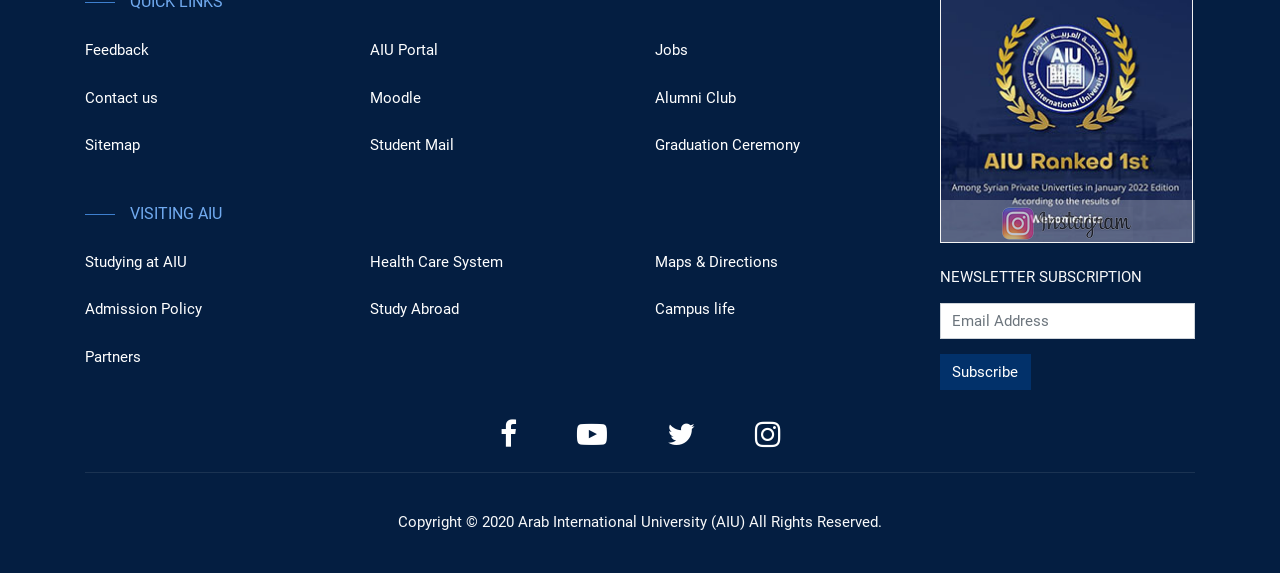Provide a brief response using a word or short phrase to this question:
How many social media links are there?

4